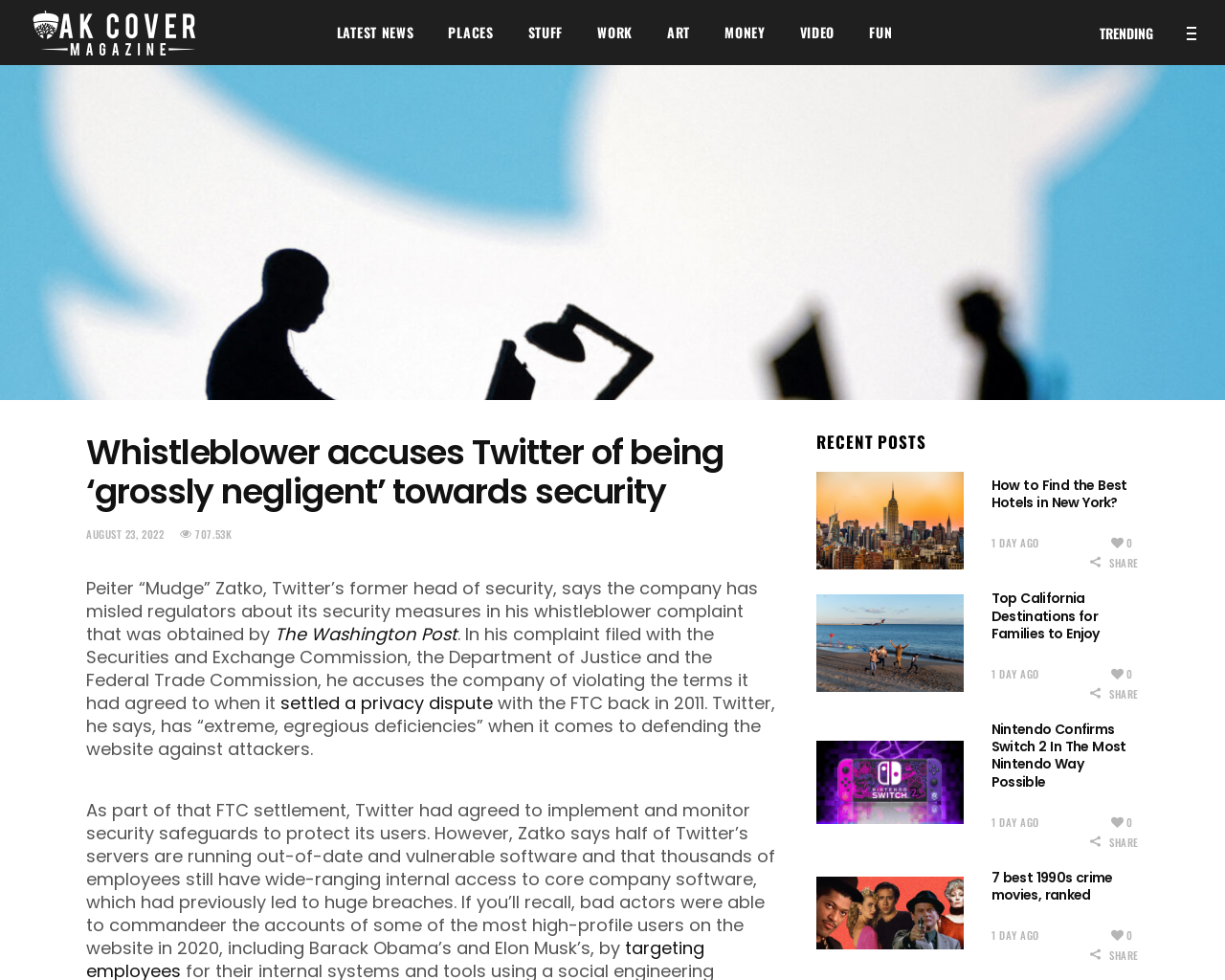What is the name of Twitter's former head of security?
We need a detailed and exhaustive answer to the question. Please elaborate.

The name of Twitter's former head of security is mentioned in the main article, where it says 'Peiter “Mudge” Zatko, Twitter’s former head of security, says the company has misled regulators about its security measures...'.